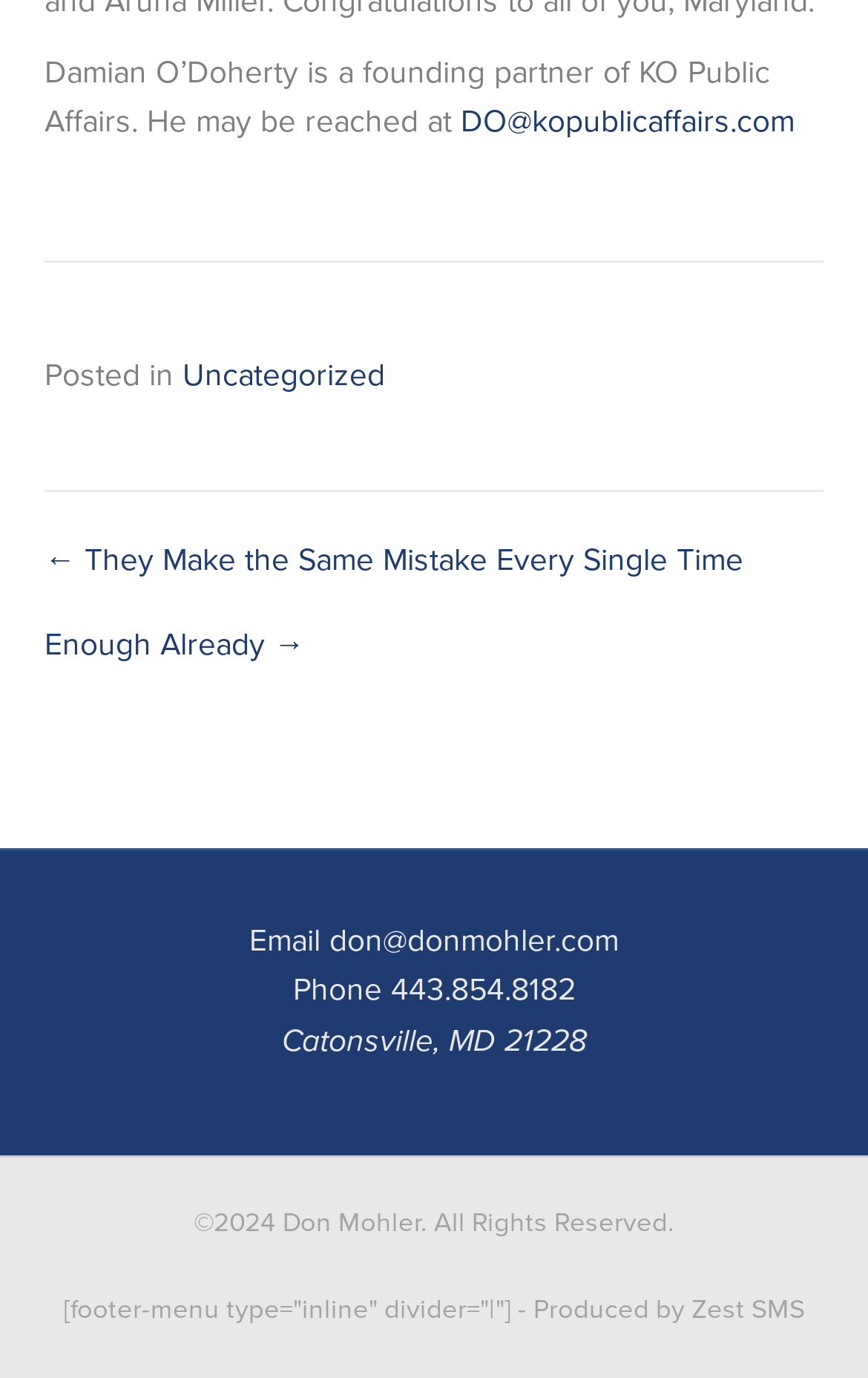Determine the bounding box coordinates of the UI element described by: "Zest SMS".

[0.796, 0.939, 0.927, 0.962]